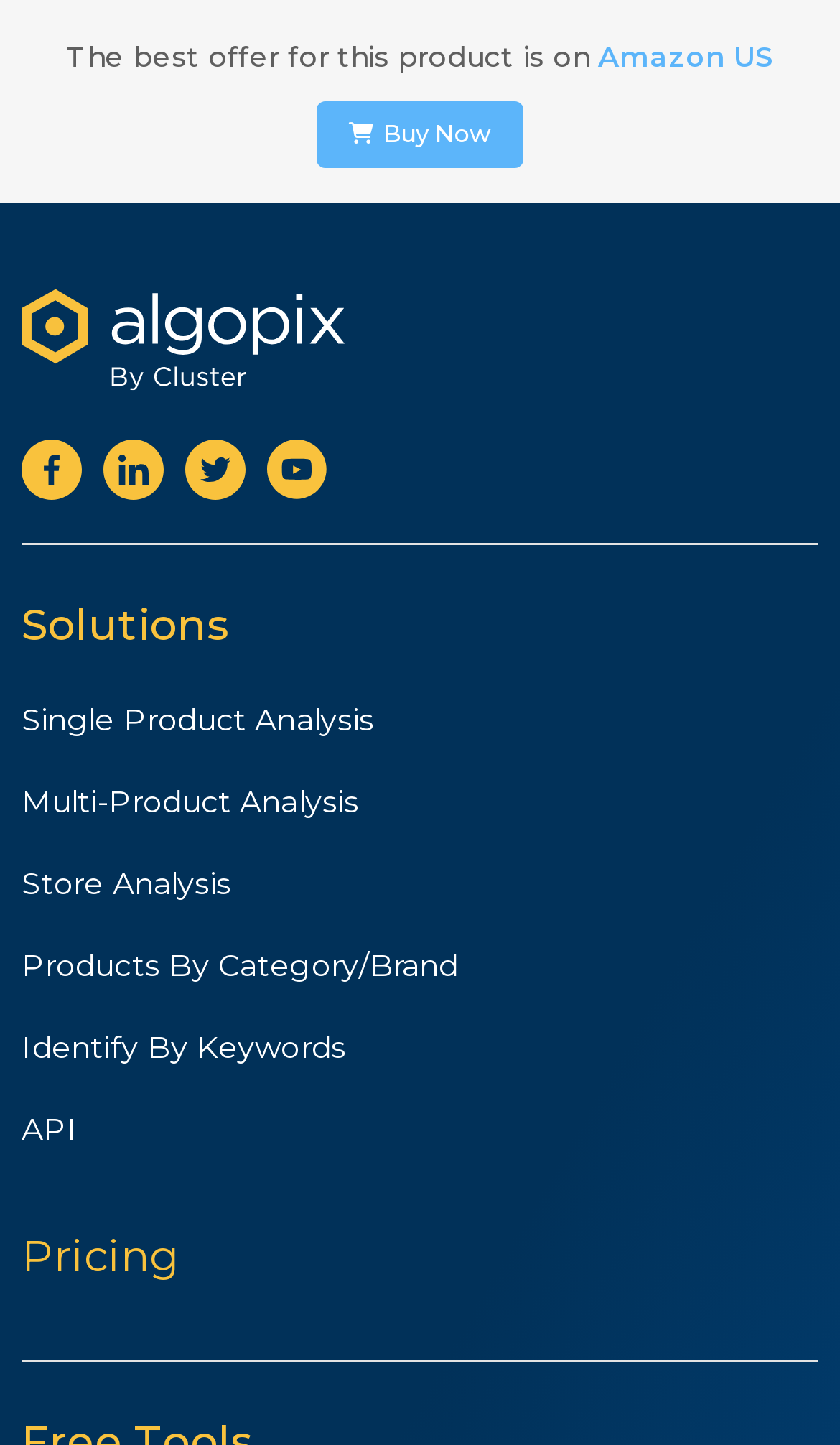Locate the bounding box coordinates of the clickable region necessary to complete the following instruction: "Visit Algopix Logo". Provide the coordinates in the format of four float numbers between 0 and 1, i.e., [left, top, right, bottom].

[0.026, 0.199, 0.41, 0.271]